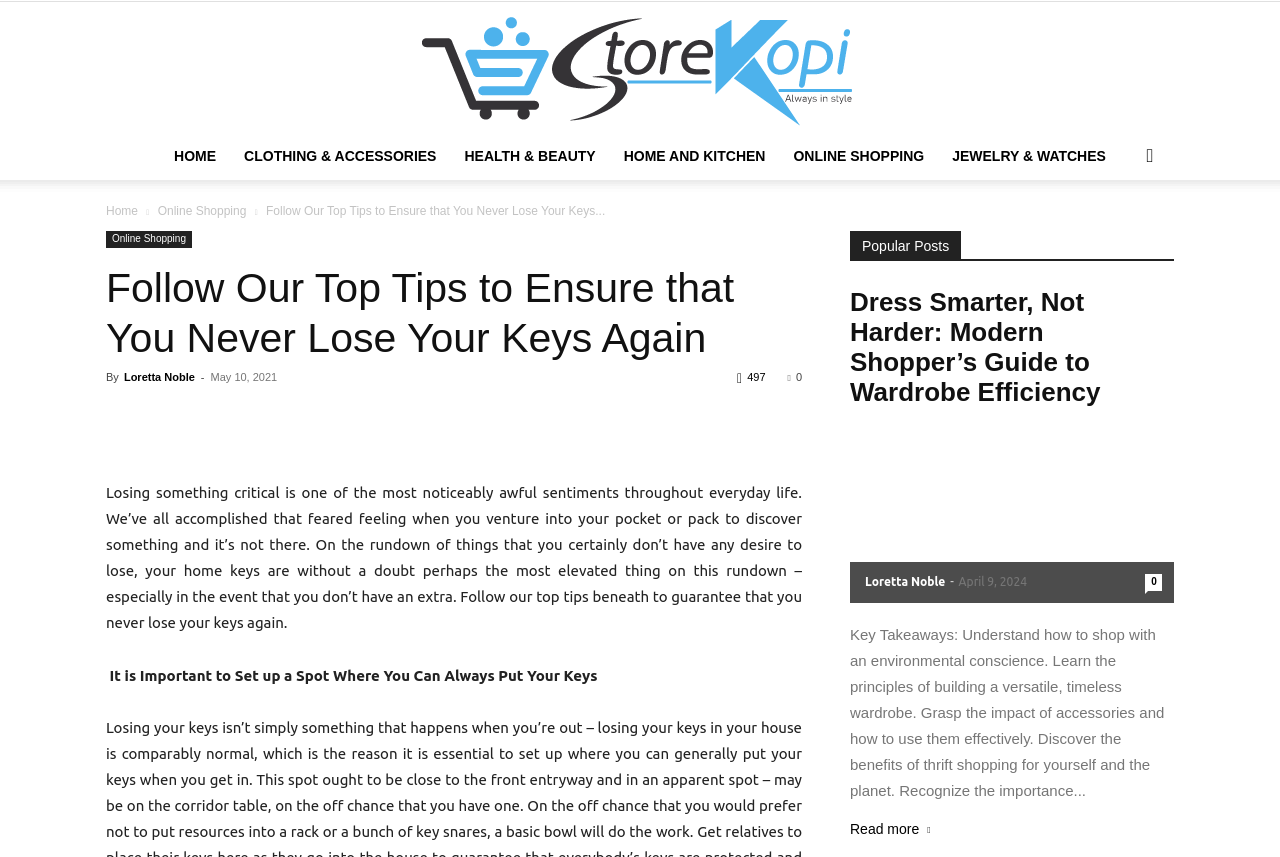Identify the bounding box coordinates of the clickable section necessary to follow the following instruction: "Check the time of the article on May 10, 2021". The coordinates should be presented as four float numbers from 0 to 1, i.e., [left, top, right, bottom].

[0.164, 0.207, 0.217, 0.221]